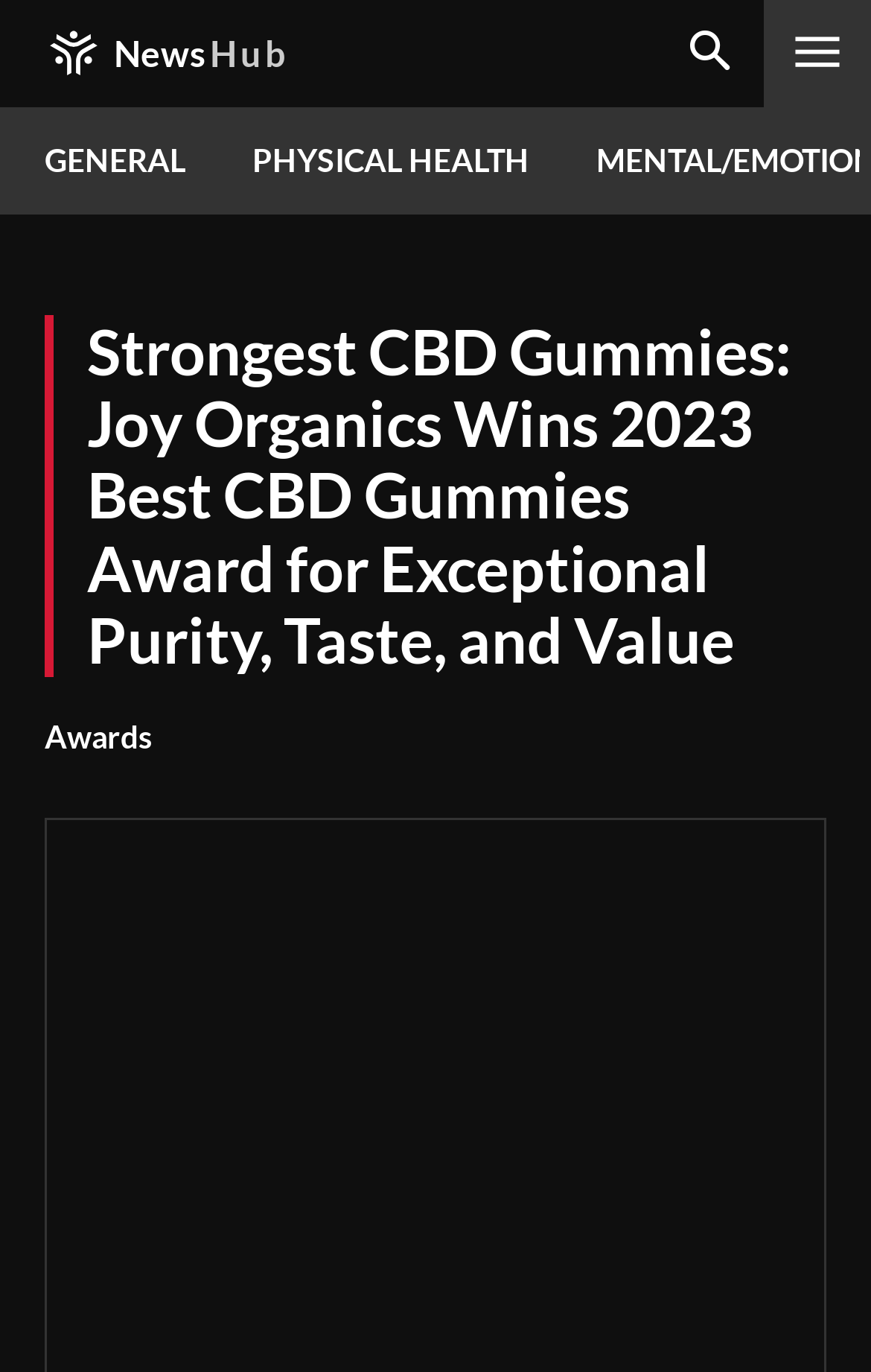Use a single word or phrase to answer this question: 
How many images are on the top navigation bar?

2